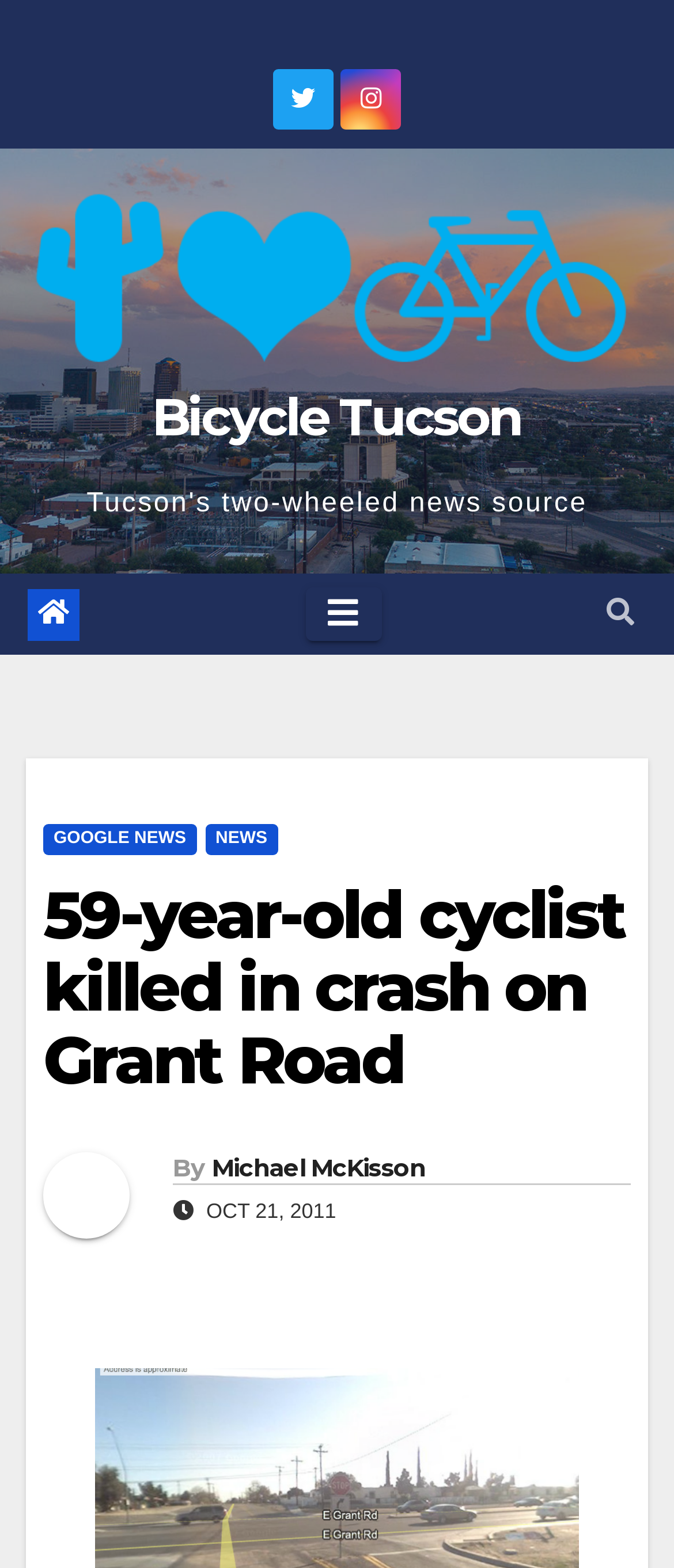Explain the webpage's layout and main content in detail.

The webpage appears to be a news article about a cyclist who was killed in a crash on Grant Road. At the top left of the page, there is a logo and a link to "Bicycle Tucson" with an accompanying image. Below the logo, there is a heading that also reads "Bicycle Tucson". 

To the right of the logo, there is a navigation menu toggle button and a search button represented by a magnifying glass icon. When the search button is clicked, a menu with links to "GOOGLE NEWS" and "NEWS" appears.

The main content of the page is a news article with a heading that reads "59-year-old cyclist killed in crash on Grant Road". Below the heading, there is a permalink to the article. The article is written by Michael McKisson, whose name is linked and appears below the heading. The date of the article, "OCT 21, 2011", is displayed below the author's name.

There are no other images on the page besides the "Bicycle Tucson" logo. The overall layout is simple, with a clear hierarchy of headings and links.